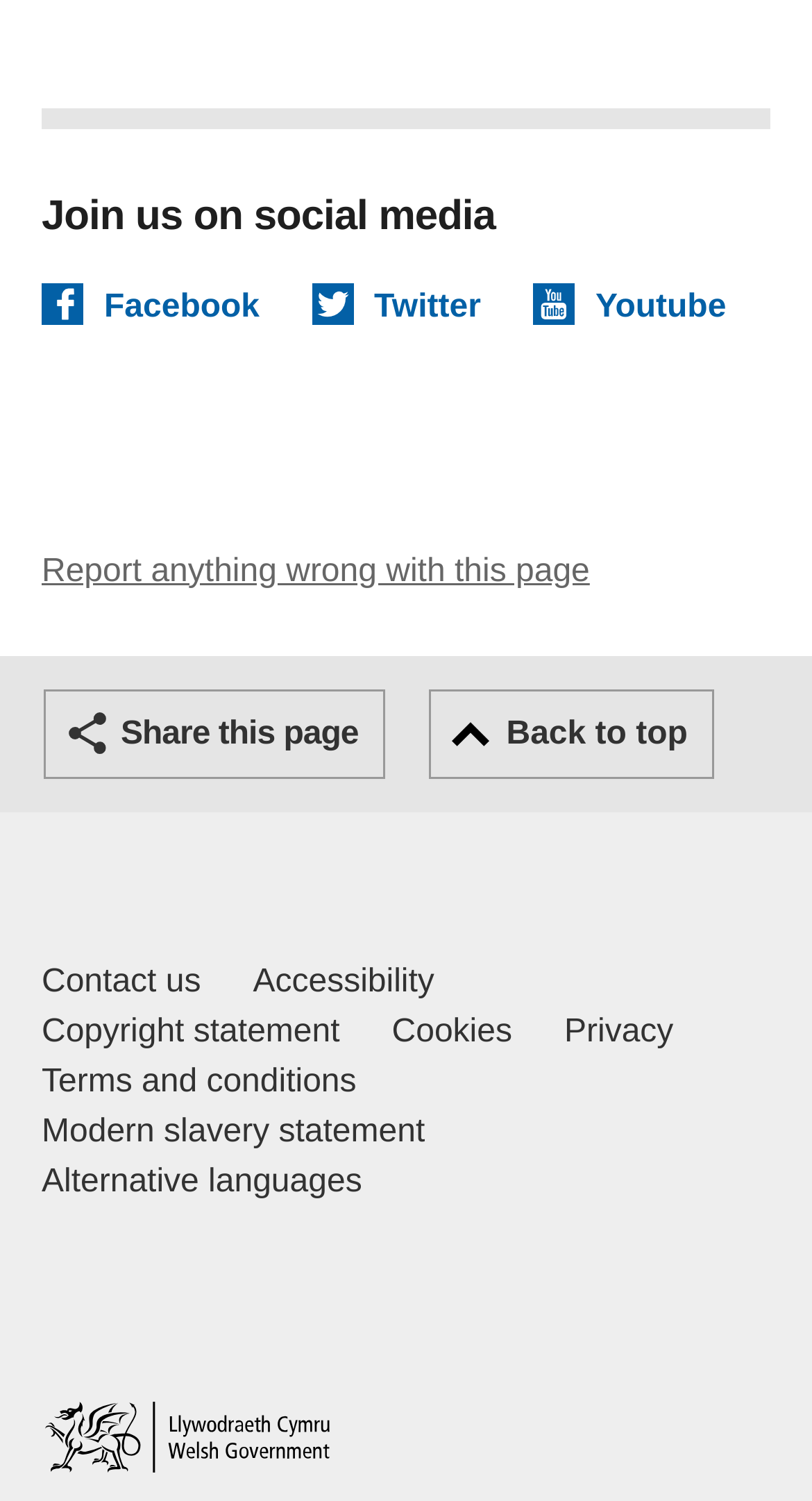Determine the bounding box coordinates of the clickable element necessary to fulfill the instruction: "Connect with Welsh Names for Children on Facebook". Provide the coordinates as four float numbers within the 0 to 1 range, i.e., [left, top, right, bottom].

[0.051, 0.189, 0.32, 0.22]